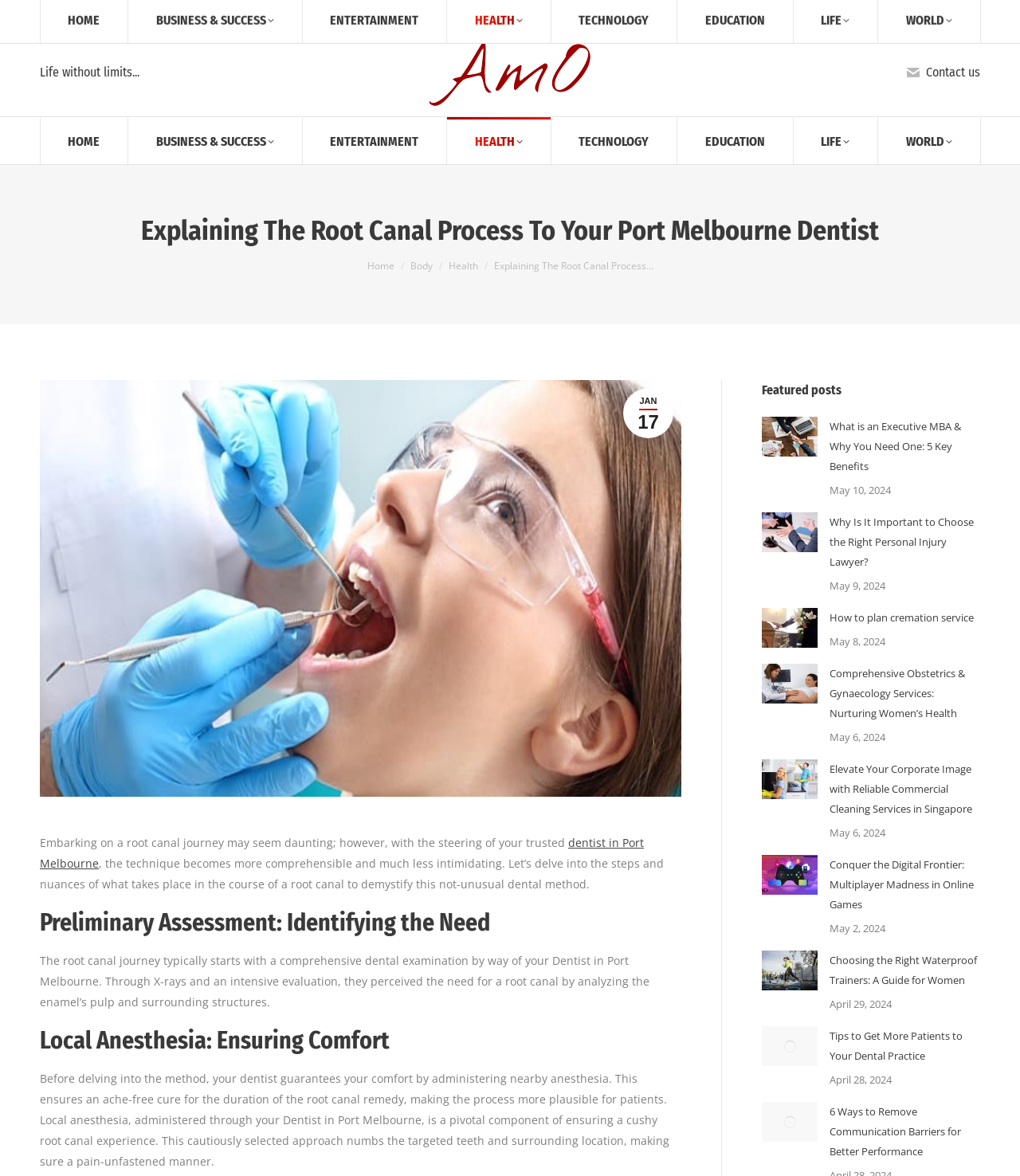Return the bounding box coordinates of the UI element that corresponds to this description: "dentist in Port Melbourne". The coordinates must be given as four float numbers in the range of 0 and 1, [left, top, right, bottom].

[0.039, 0.71, 0.631, 0.74]